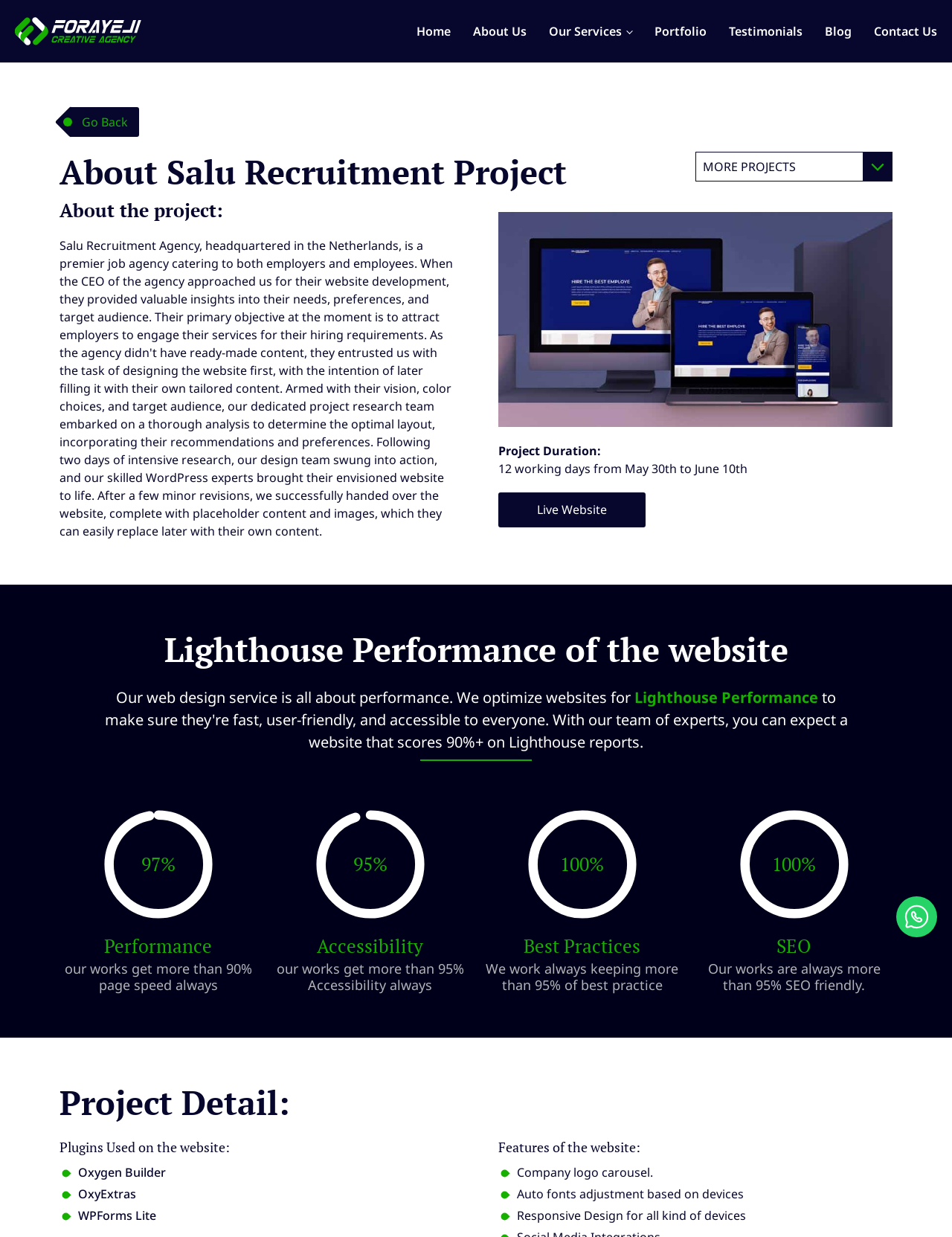Generate a detailed explanation of the webpage's features and information.

The webpage is about Salu Recruitment, a project by Forayeji Creative Agency. At the top, there is a logo of Forayeji Creative Agency, accompanied by a link to the agency's website. Below the logo, there is a navigation menu with links to different sections of the website, including Home, About Us, Our Services, Portfolio, Testimonials, Blog, and Contact Us.

The main content of the webpage is divided into several sections. The first section is about the project, with a heading "About Salu Recruitment Project" and a "Go Back" button. Below this section, there is a list of links to other projects, including MEDHA CLOUD, DATA CRAFTERS, and others.

The next section is about the project details, with a heading "About the project:" and an image of Salu Recruitment. This section also includes information about the project duration, which is 12 working days from May 30th to June 10th, and a link to the live website.

Following this section, there is a section about the performance of the website, with a heading "Lighthouse Performance of the website". This section includes information about the website's performance, accessibility, best practices, and SEO ability, with corresponding images and percentages.

Below this section, there is a section about the project details, with a heading "Project Detail:". This section includes information about the plugins used on the website, such as Oxygen Builder, OxyExtras, and WPForms Lite, and the features of the website, including a company logo carousel, auto fonts adjustment based on devices, and responsive design for all kinds of devices.

At the bottom of the webpage, there is an image of Forayeji Creative Agency Support.